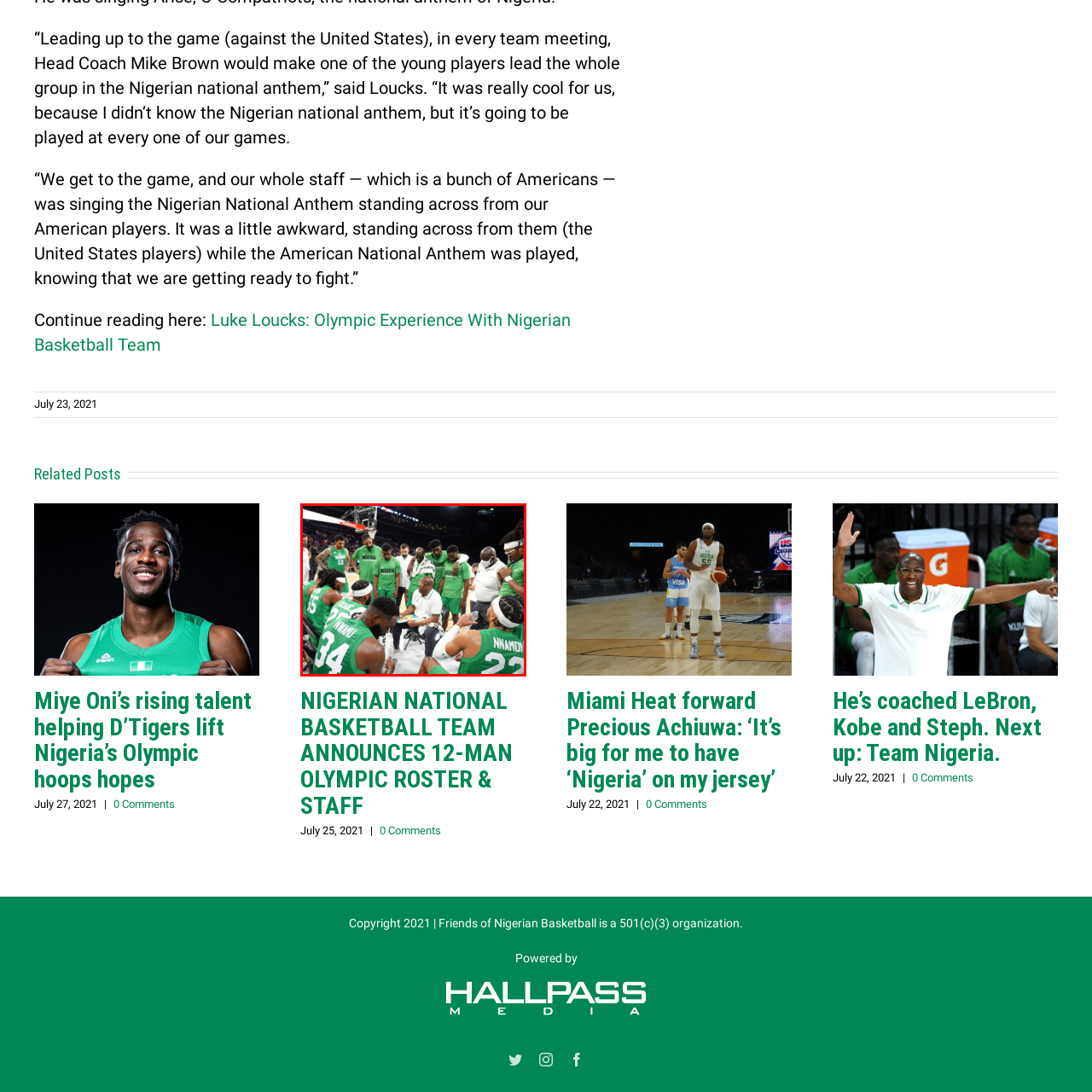What is the coach providing to the team?
Pay attention to the part of the image enclosed by the red bounding box and respond to the question in detail.

The caption states that the coach is providing strategies and motivational words to the team, which suggests that he is helping them prepare for the game and boosting their morale.